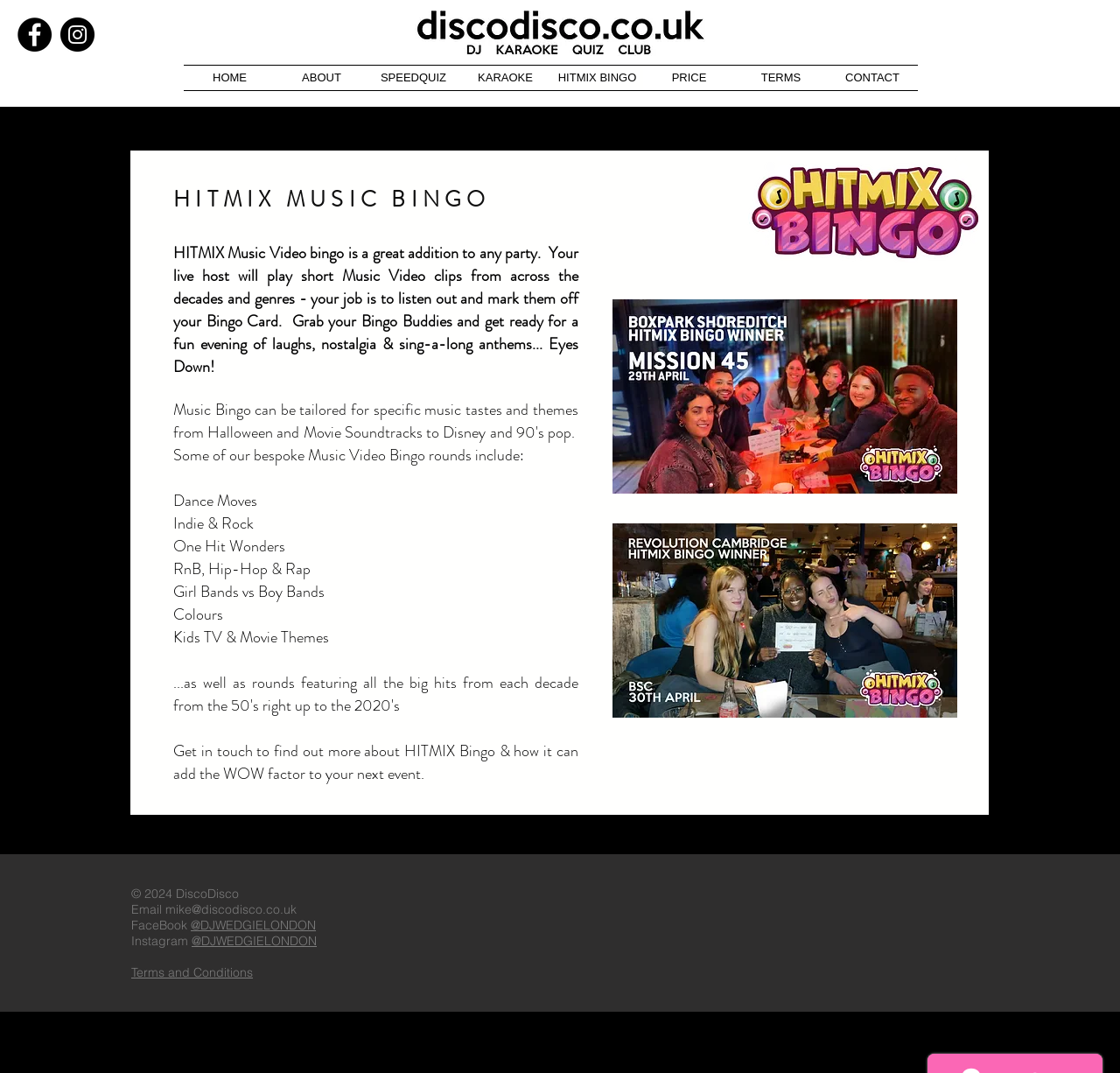Produce a meticulous description of the webpage.

This webpage is about DiscoDisco, a mobile disco, DJ, and karaoke specialist company based in London and the South East. At the top left corner, there is a social bar with links to Facebook and Instagram, each represented by a black circle icon. 

Below the social bar, there is a banner image with the company's logo. To the right of the banner, there is a navigation menu with links to different sections of the website, including HOME, ABOUT, SPEEDQUIZ, KARAOKE, HITMIX BINGO, PRICE, TERMS, and CONTACT.

The main content of the webpage is focused on HITMIX Music Video Bingo, a fun party game. There is a heading that reads "HITMIX MUSIC BINGO" followed by a descriptive paragraph explaining how the game works. Below the paragraph, there are several categories listed, including Dance Moves, Indie & Rock, One Hit Wonders, and more. 

Further down, there is a call-to-action text encouraging visitors to get in touch to learn more about HITMIX Bingo. To the right of this text, there is an image of the HITMIX Bingo logo. Below the logo, there are two images showcasing winners of HITMIX Bingo games.

At the bottom of the webpage, there is a footer section with copyright information, an email address, and links to Facebook and Instagram. There is also a link to the company's Terms and Conditions page.